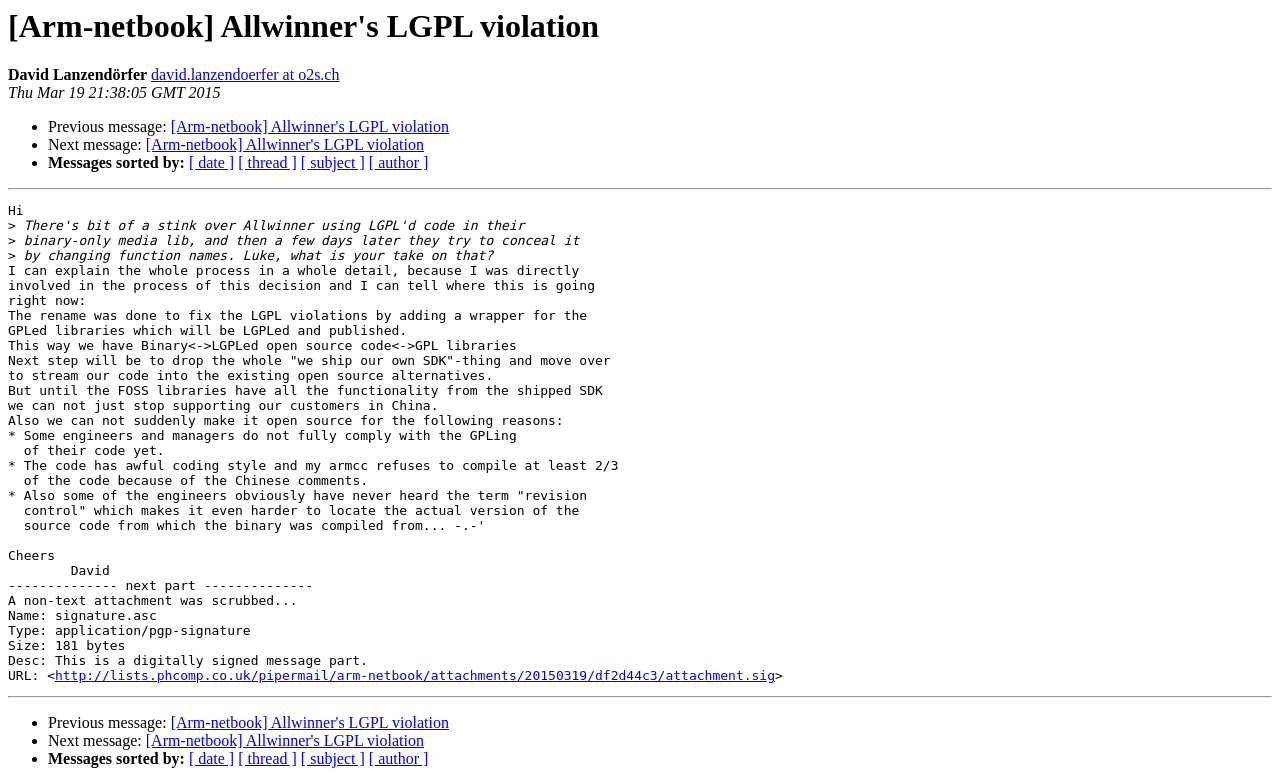Answer the following inquiry with a single word or phrase:
What is the name of the attachment?

signature.asc